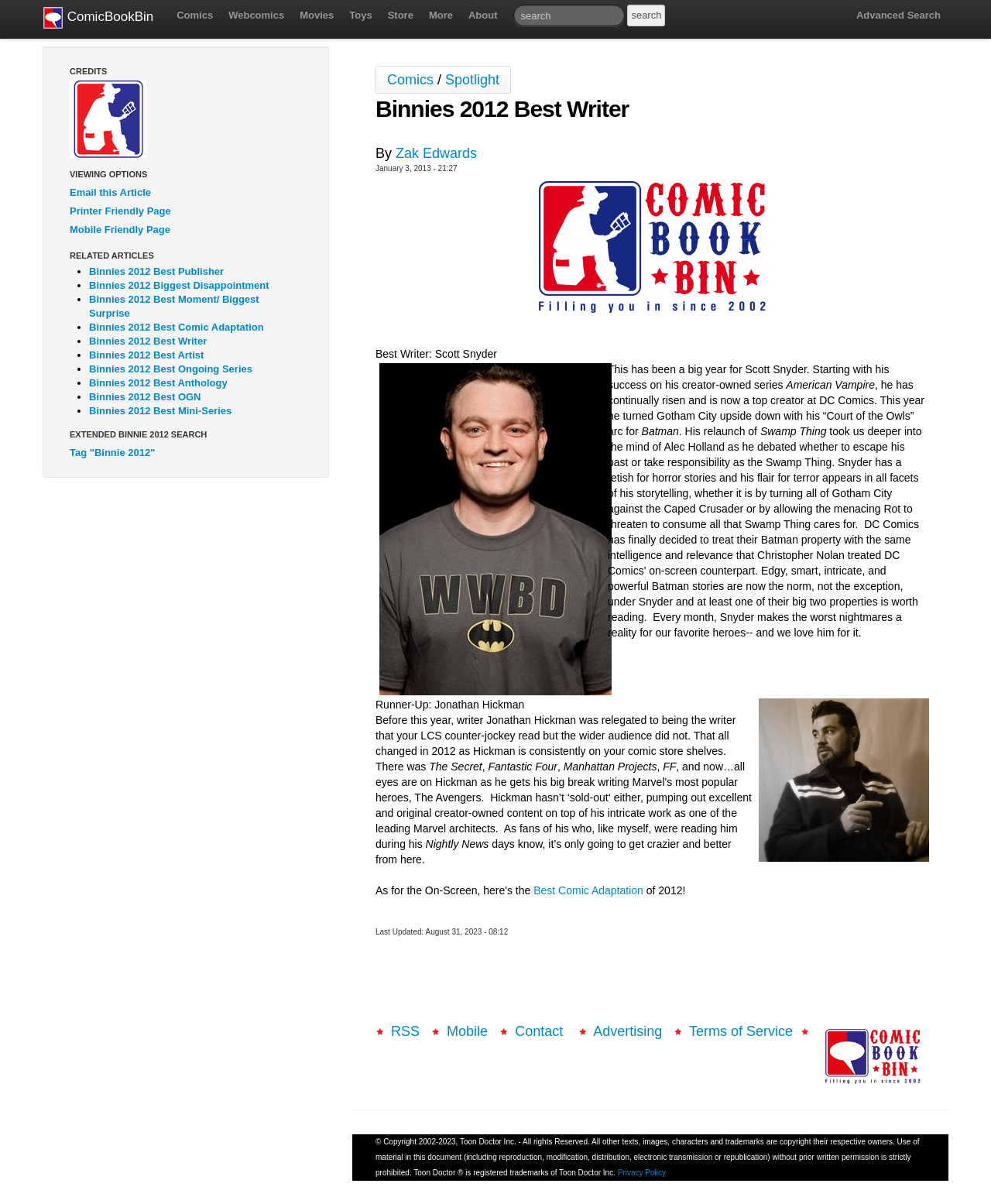Locate the UI element described as follows: "Our Clients & Associates". Return the bounding box coordinates as four float numbers between 0 and 1 in the order [left, top, right, bottom].

None